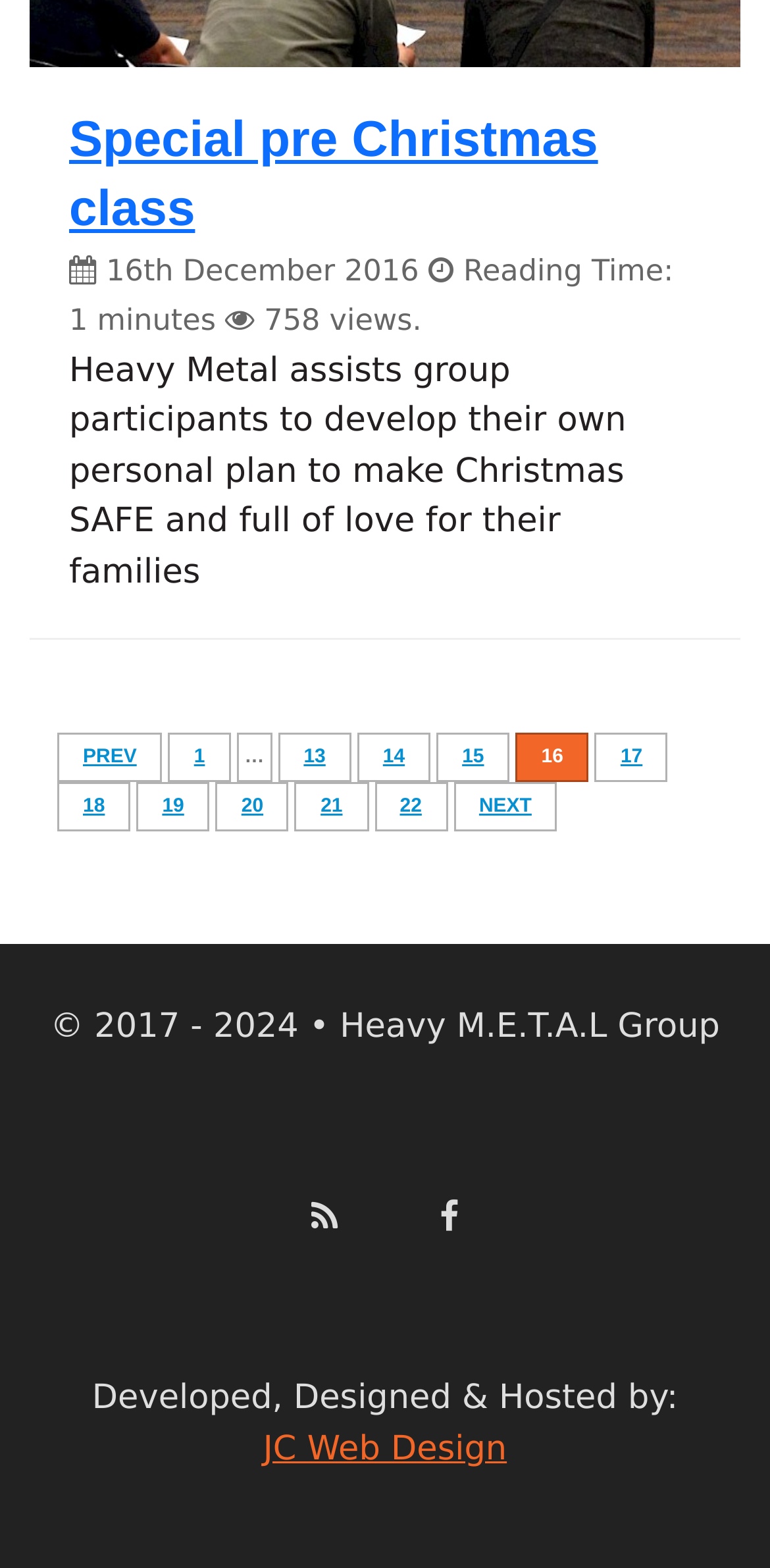Identify the bounding box for the UI element specified in this description: "Special pre Christmas class". The coordinates must be four float numbers between 0 and 1, formatted as [left, top, right, bottom].

[0.09, 0.071, 0.777, 0.151]